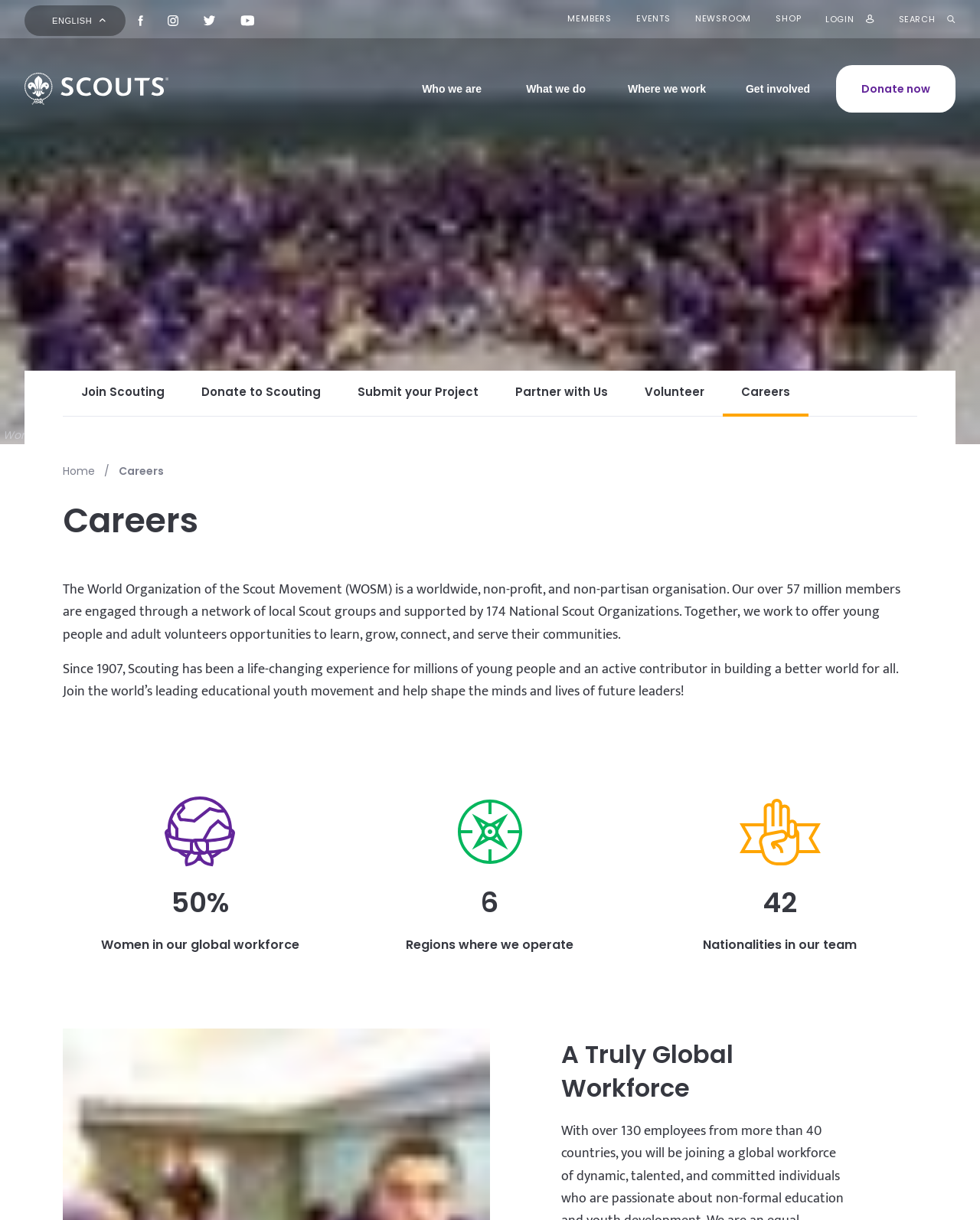How many nationalities are in the team?
Based on the image, answer the question with a single word or brief phrase.

42